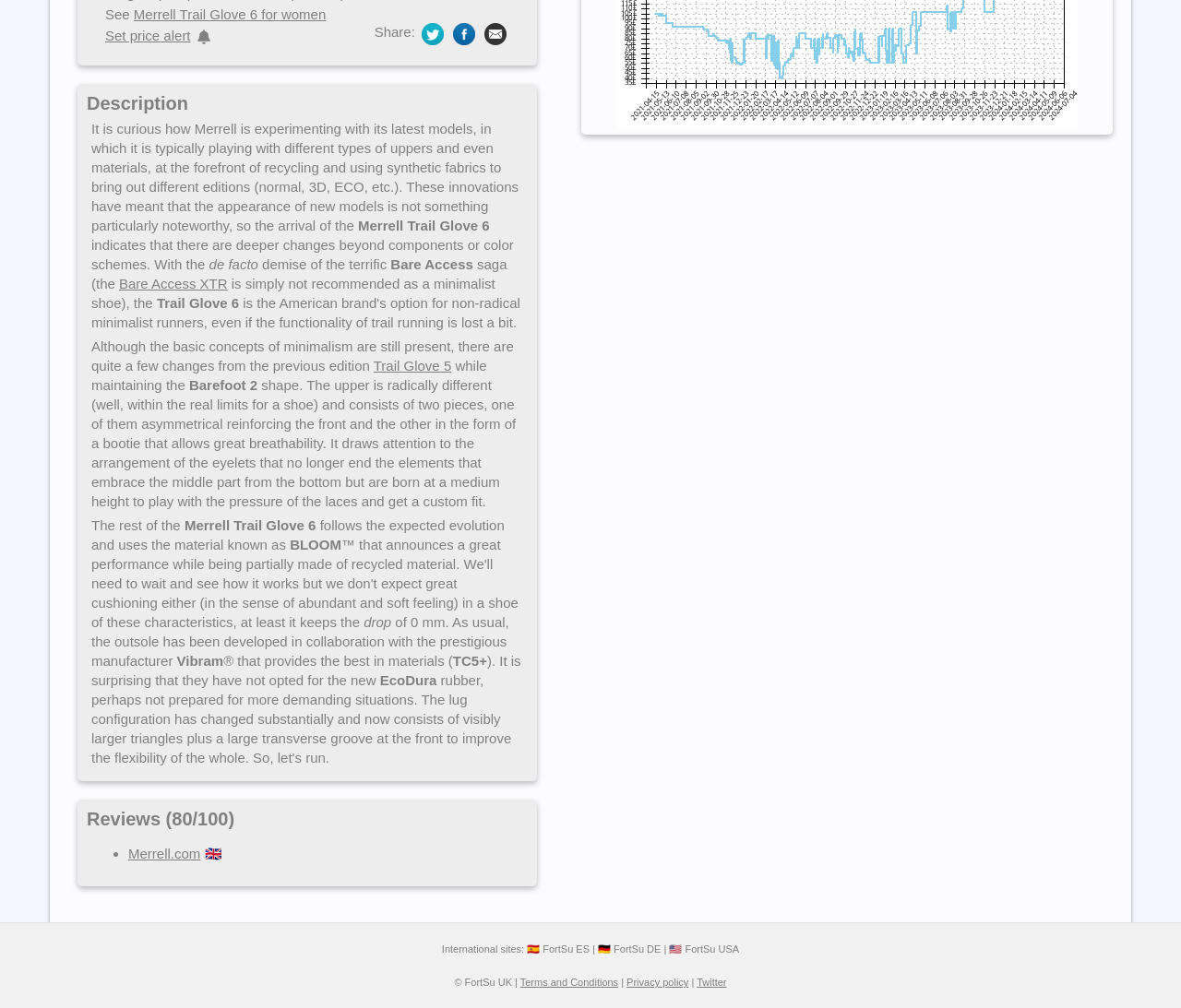Provide the bounding box coordinates of the HTML element described by the text: "🇪🇸 FortSu ES".

[0.446, 0.936, 0.499, 0.947]